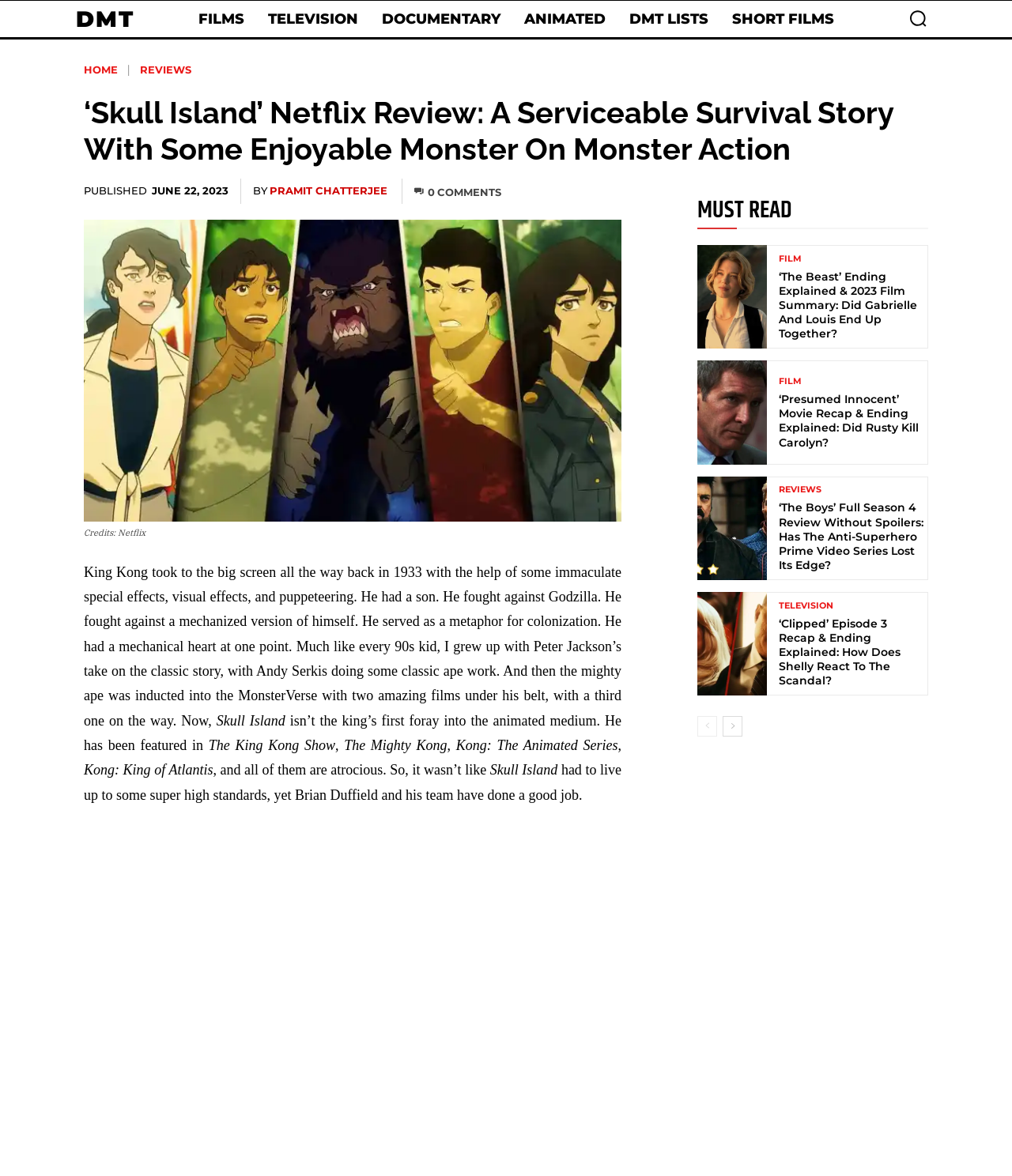Specify the bounding box coordinates of the area to click in order to follow the given instruction: "Read the review of The Boys."

[0.769, 0.426, 0.912, 0.487]